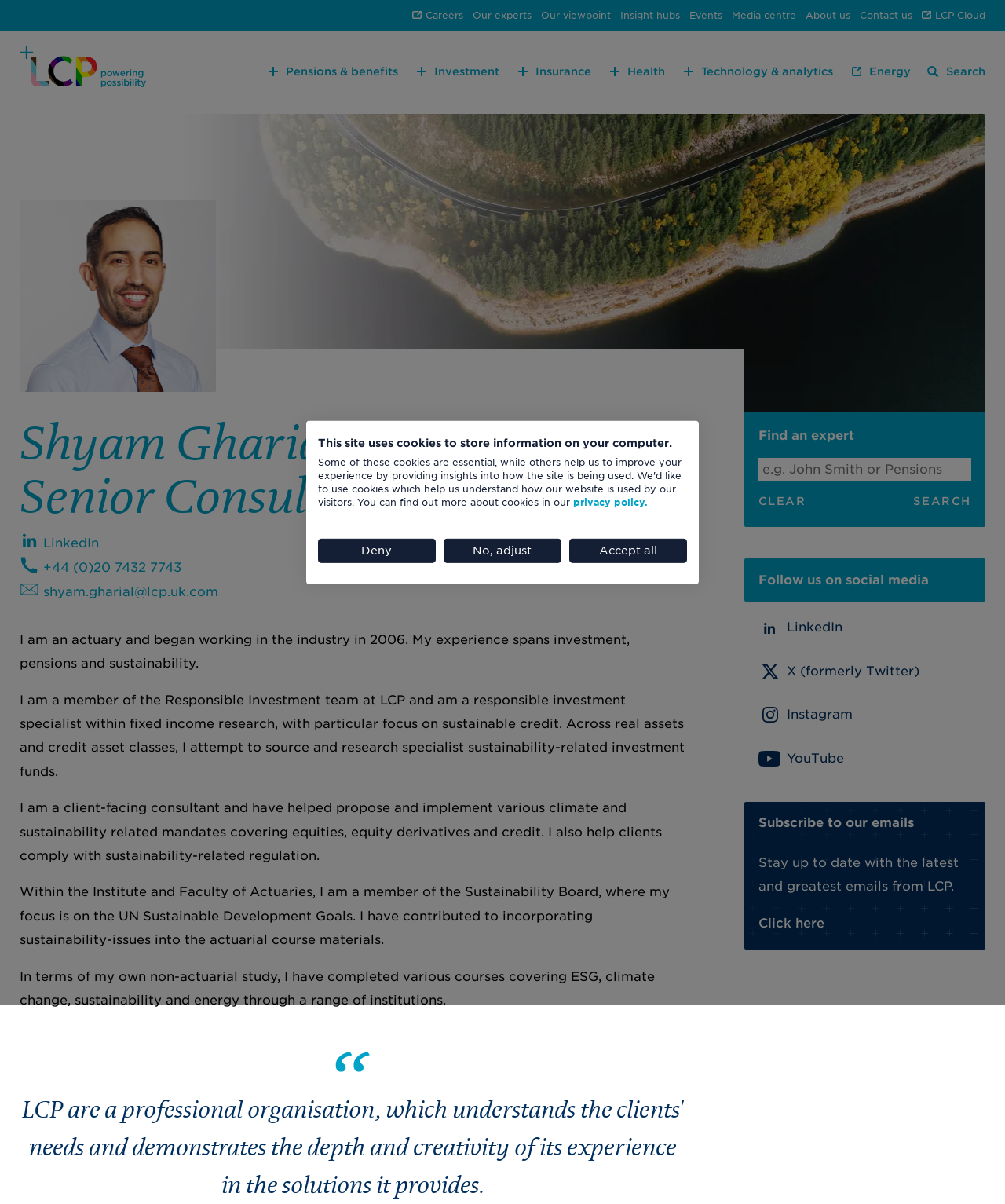Locate the bounding box coordinates of the segment that needs to be clicked to meet this instruction: "View Shyam Gharial's LinkedIn profile".

[0.043, 0.445, 0.098, 0.457]